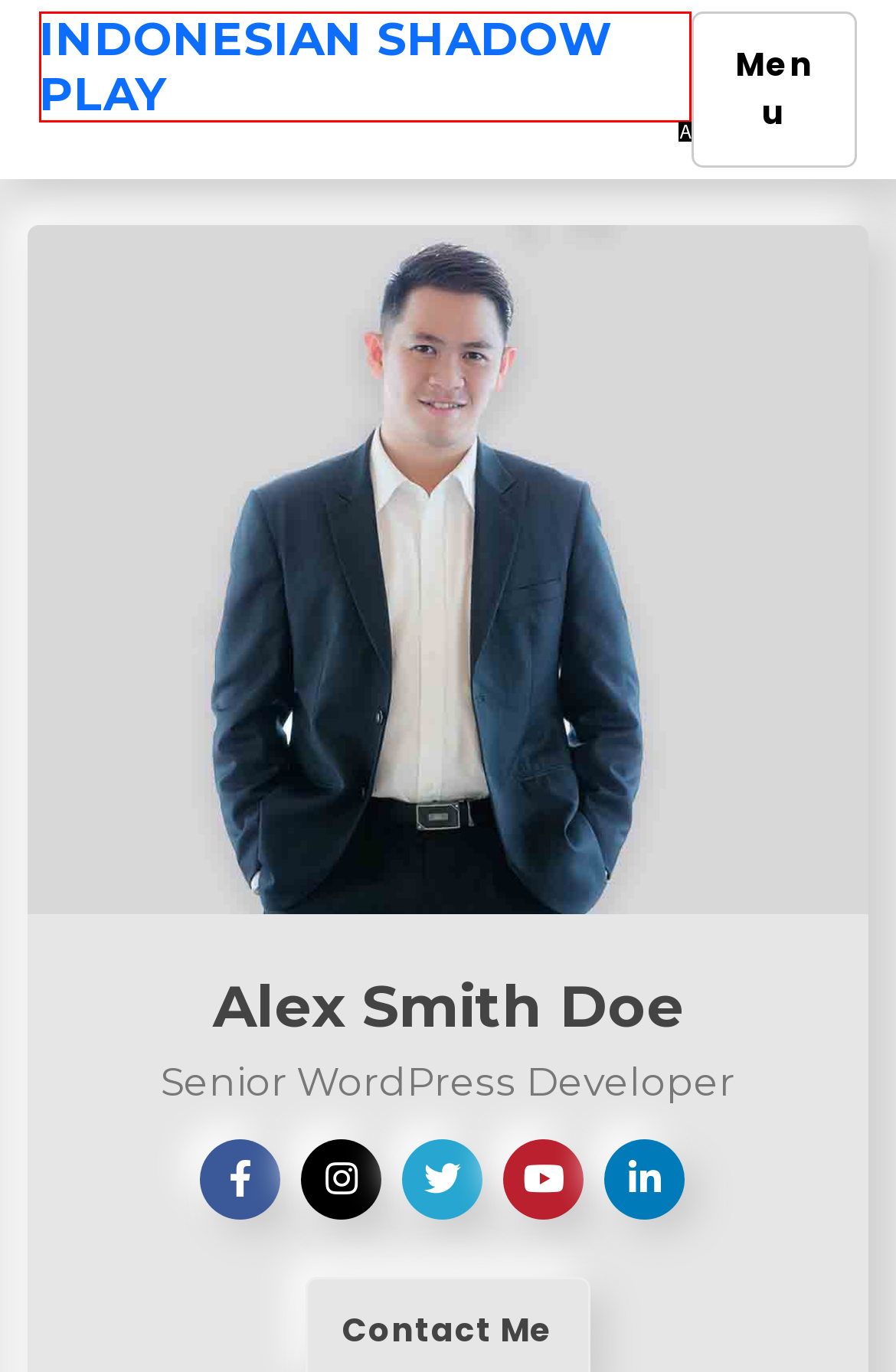From the provided options, which letter corresponds to the element described as: Indonesian Shadow Play
Answer with the letter only.

A